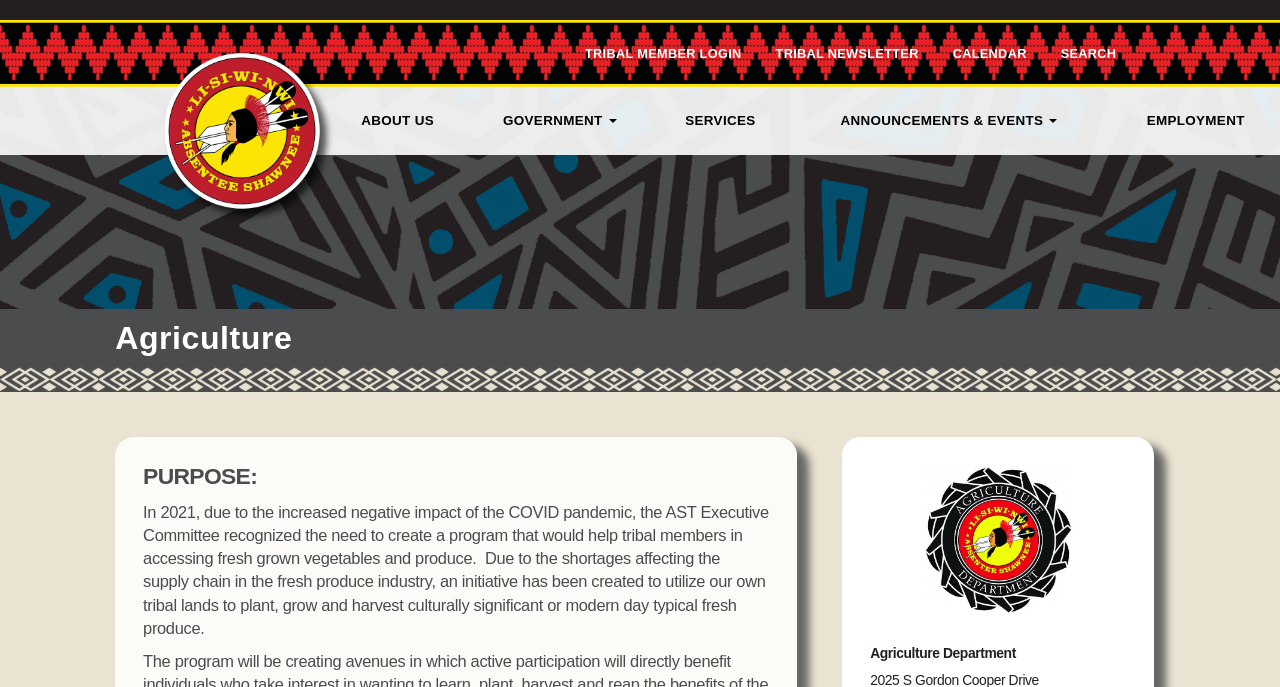What is the title of the webpage?
Provide a concise answer using a single word or phrase based on the image.

Agriculture | Absentee Shawnee Tribe